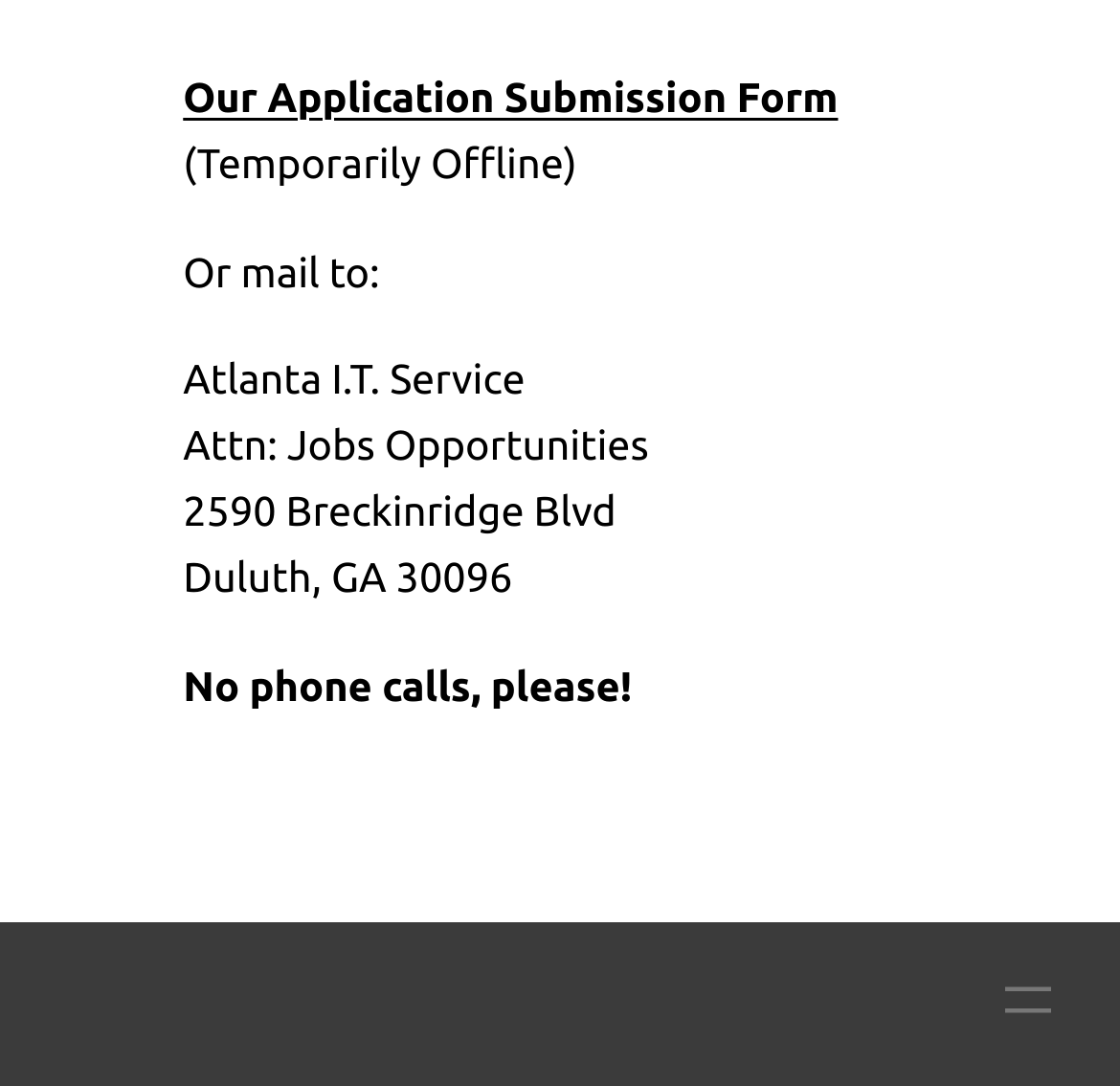Provide your answer to the question using just one word or phrase: What is the type of menu in the footer?

Footer Menu